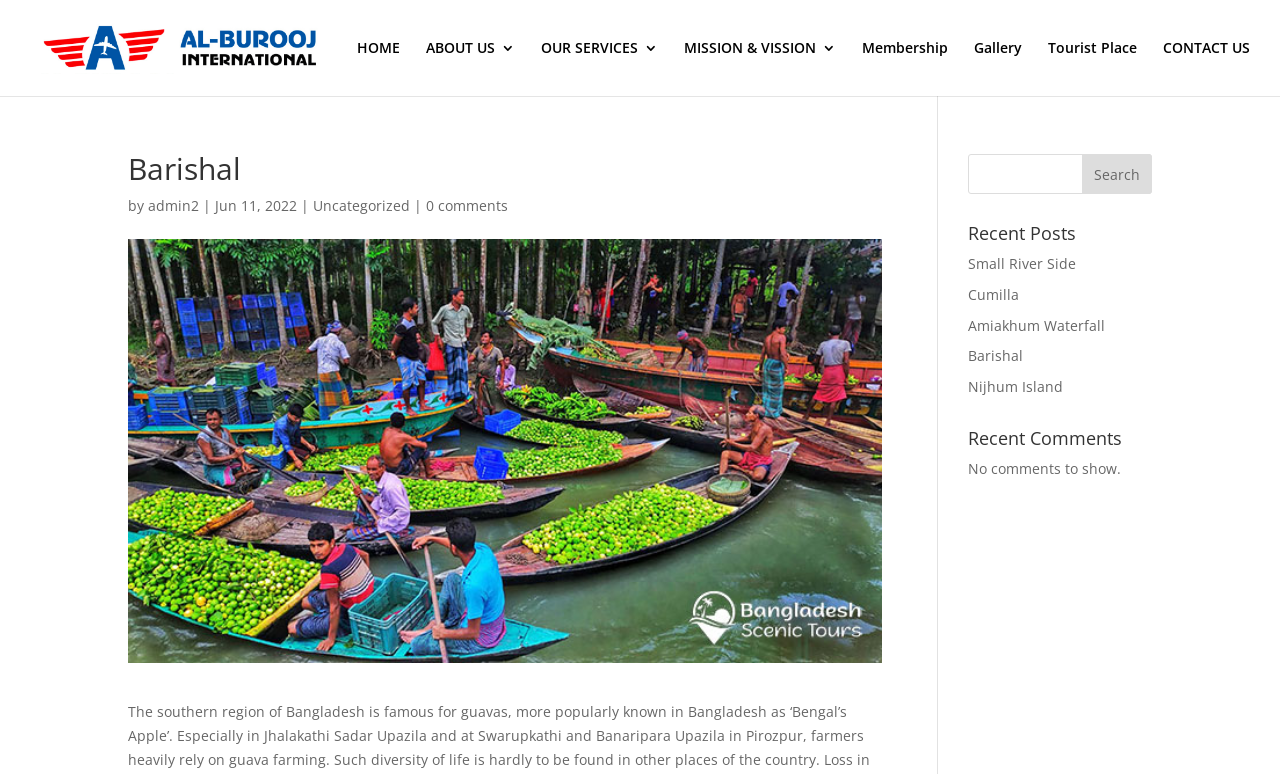Based on the element description, predict the bounding box coordinates (top-left x, top-left y, bottom-right x, bottom-right y) for the UI element in the screenshot: MISSION & VISSION

[0.534, 0.053, 0.653, 0.124]